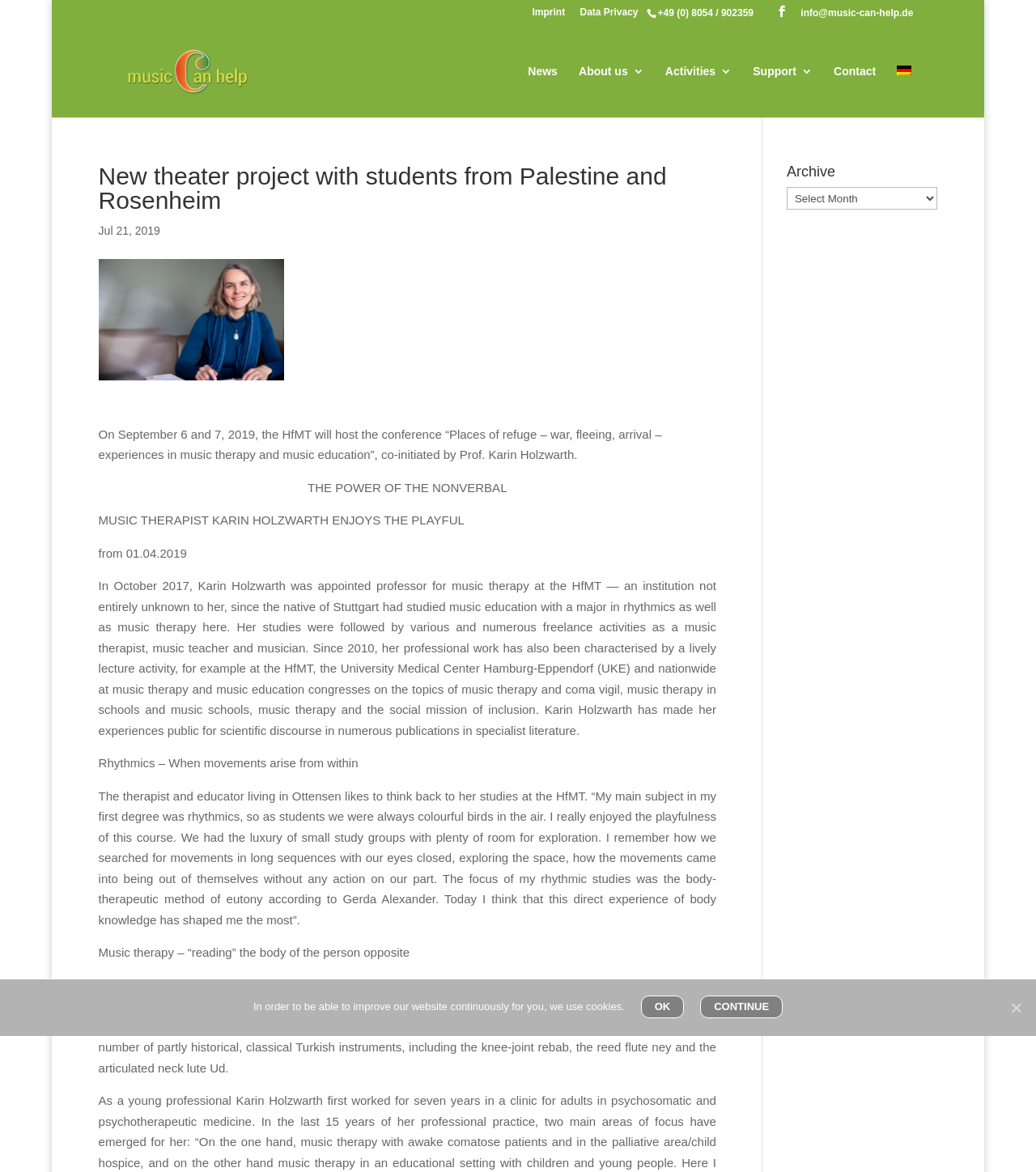Kindly determine the bounding box coordinates for the clickable area to achieve the given instruction: "Click the 'German' link".

[0.866, 0.056, 0.88, 0.1]